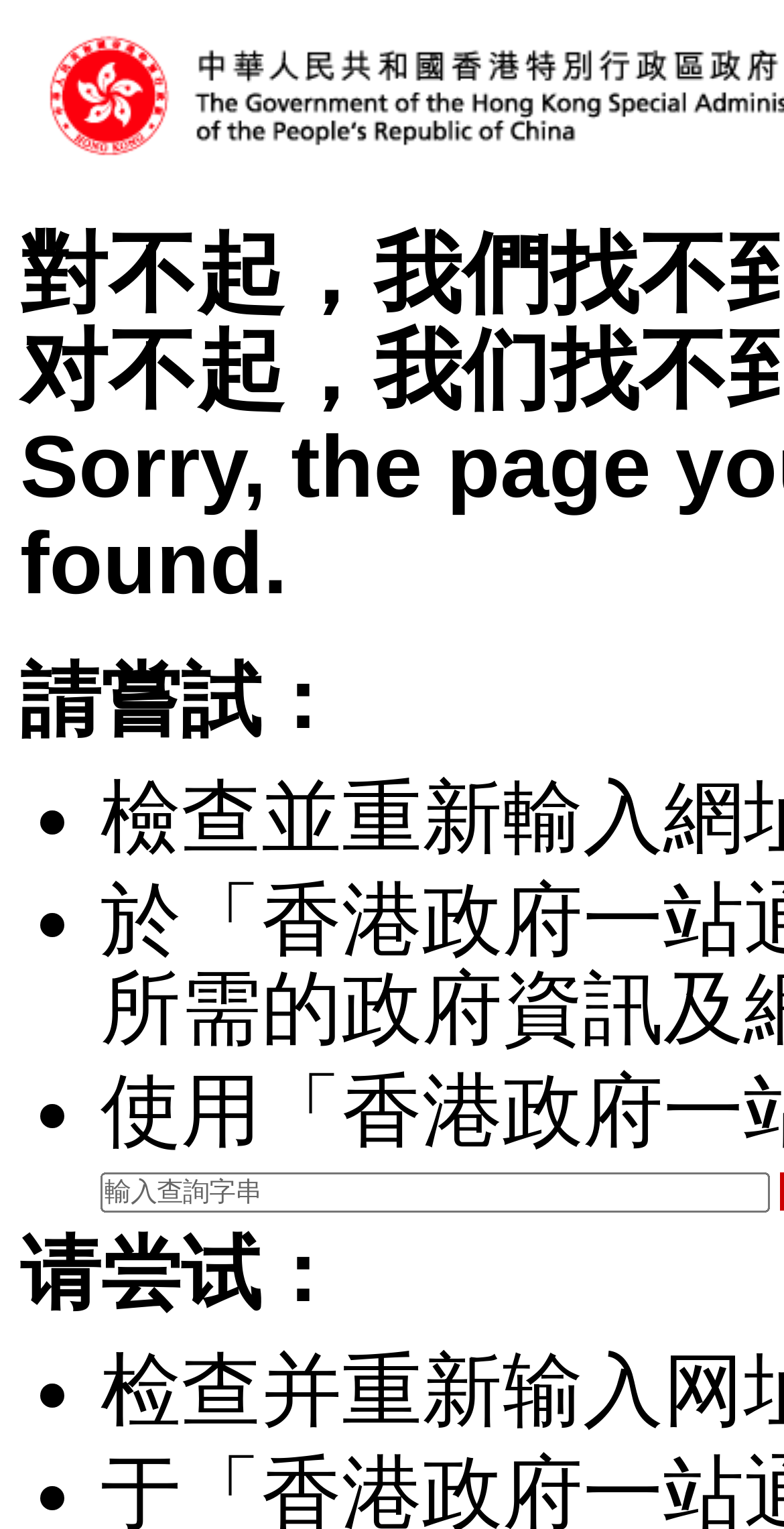Please answer the following question using a single word or phrase: 
How many list markers are there?

4